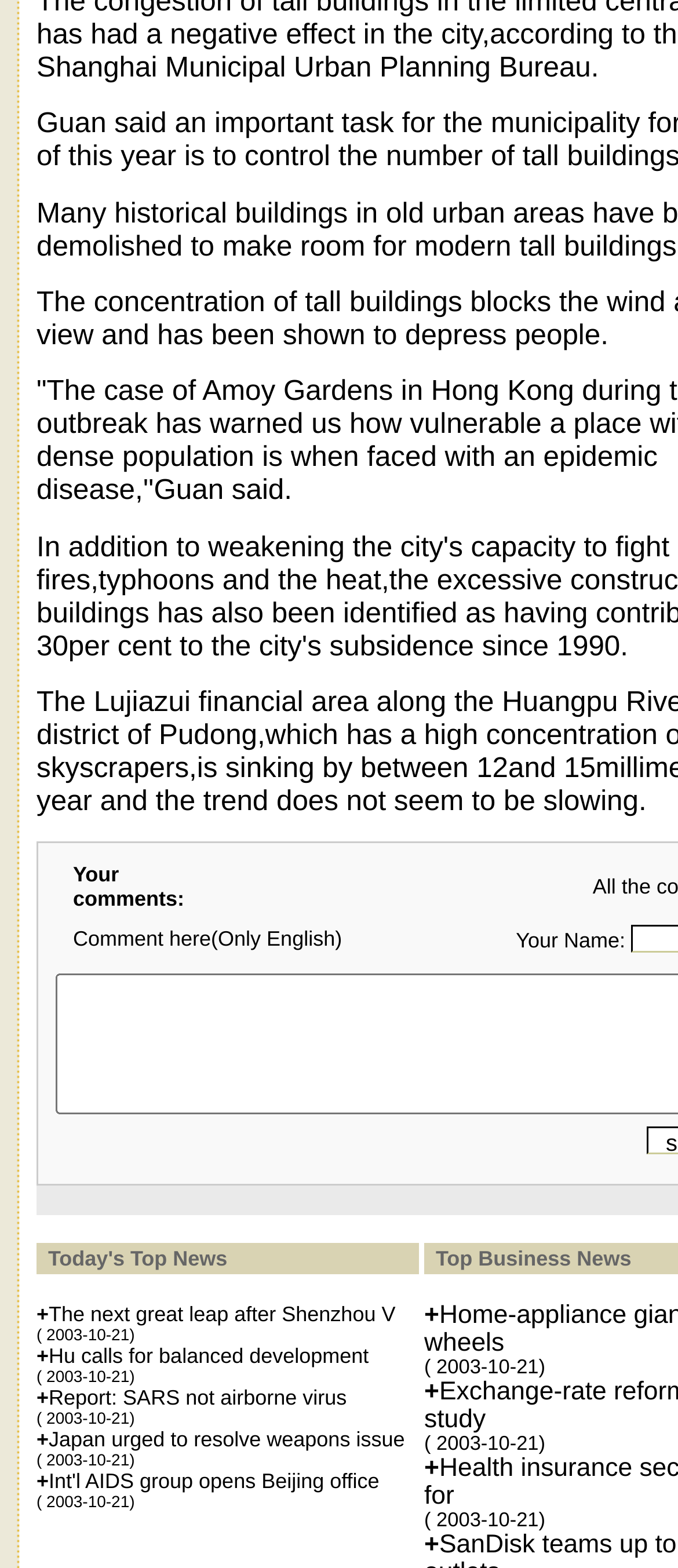Give the bounding box coordinates for this UI element: "Hu calls for balanced development". The coordinates should be four float numbers between 0 and 1, arranged as [left, top, right, bottom].

[0.072, 0.857, 0.544, 0.873]